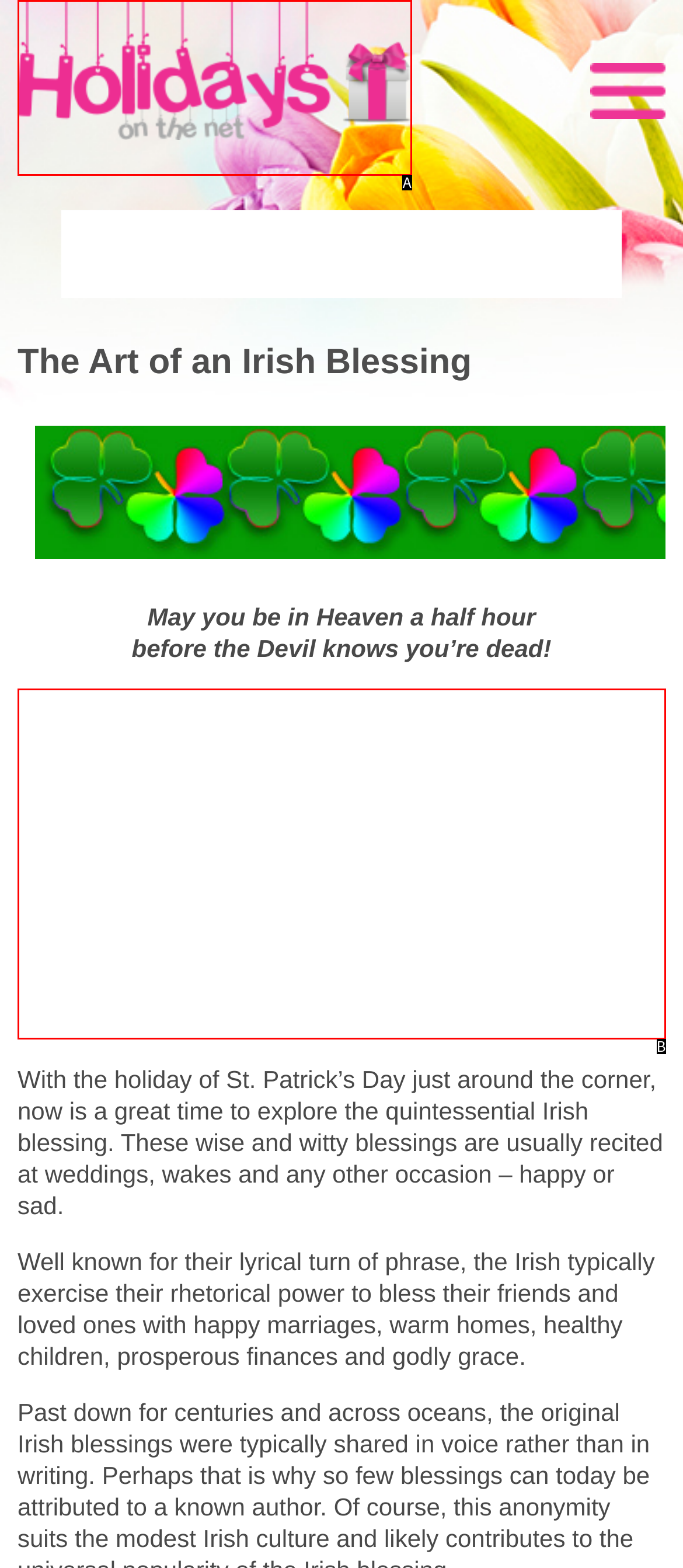Using the description: aria-label="Advertisement" name="aswift_2" title="Advertisement"
Identify the letter of the corresponding UI element from the choices available.

B